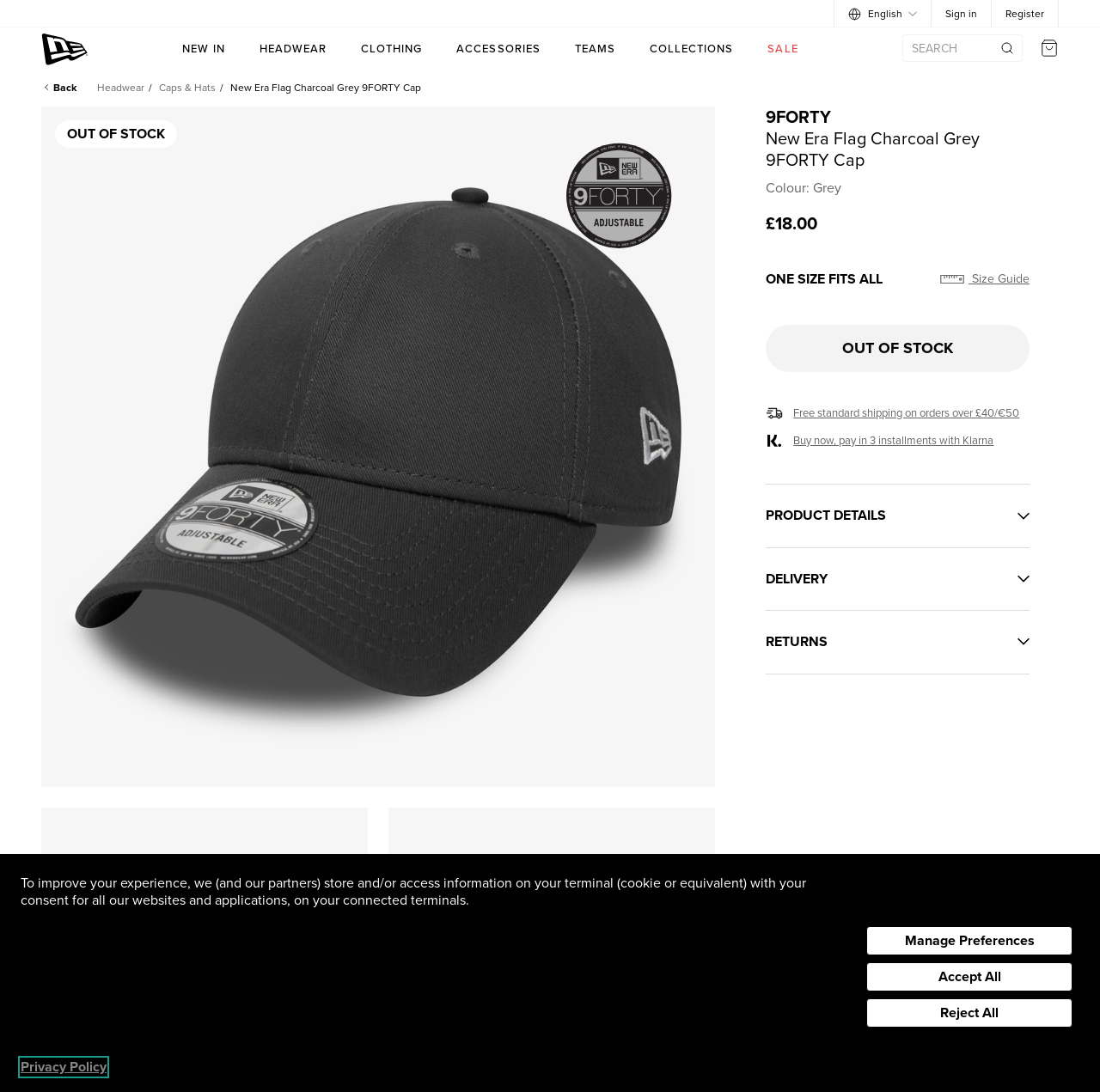What is the purpose of the strap on the New Era Flag Charcoal Grey 9FORTY Cap?
Based on the screenshot, give a detailed explanation to answer the question.

I found the answer by looking at the product description section, where it says 'Strap fastening'.